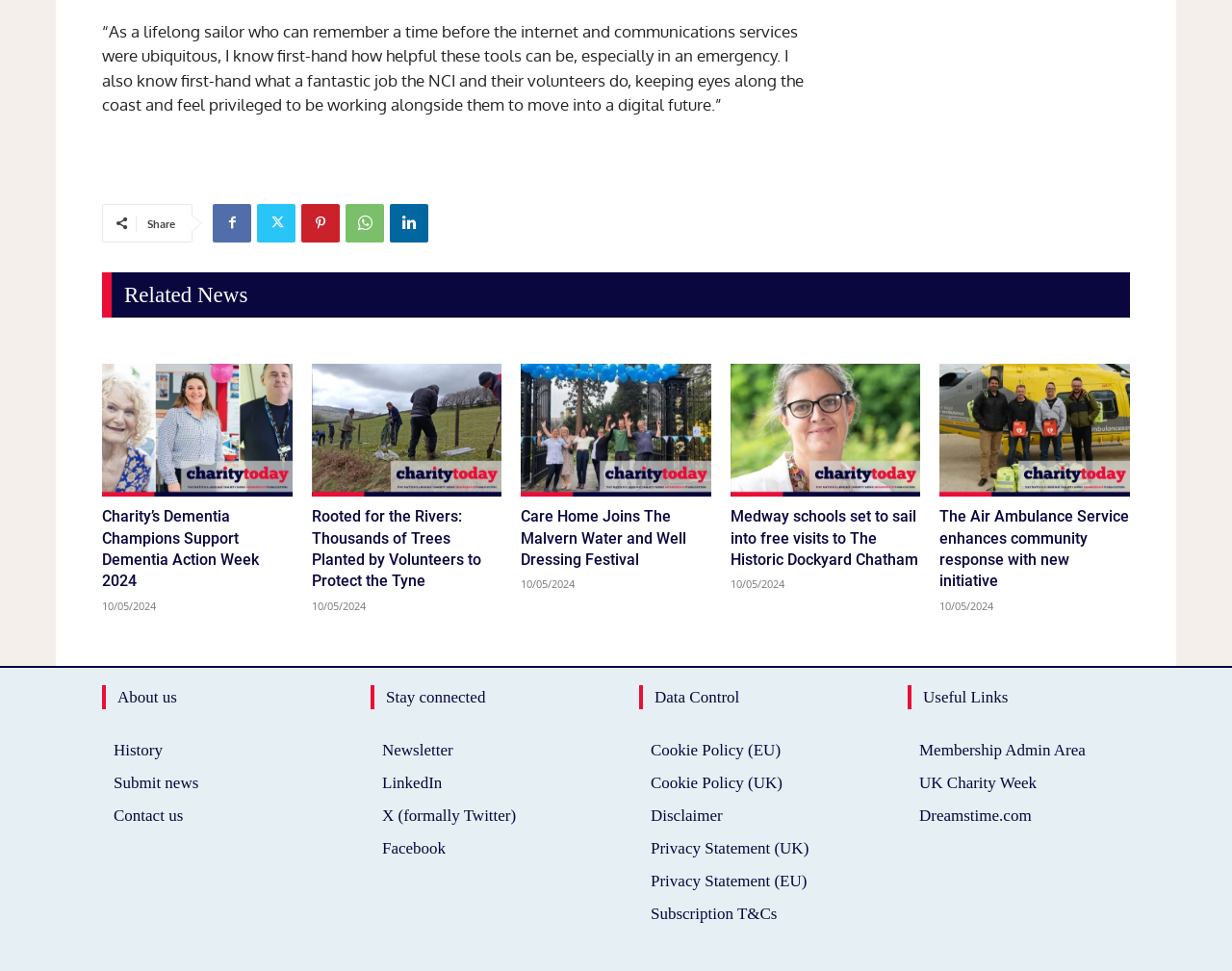What is the quote about in the top section?
Look at the image and provide a short answer using one word or a phrase.

Sailing and NCI volunteers